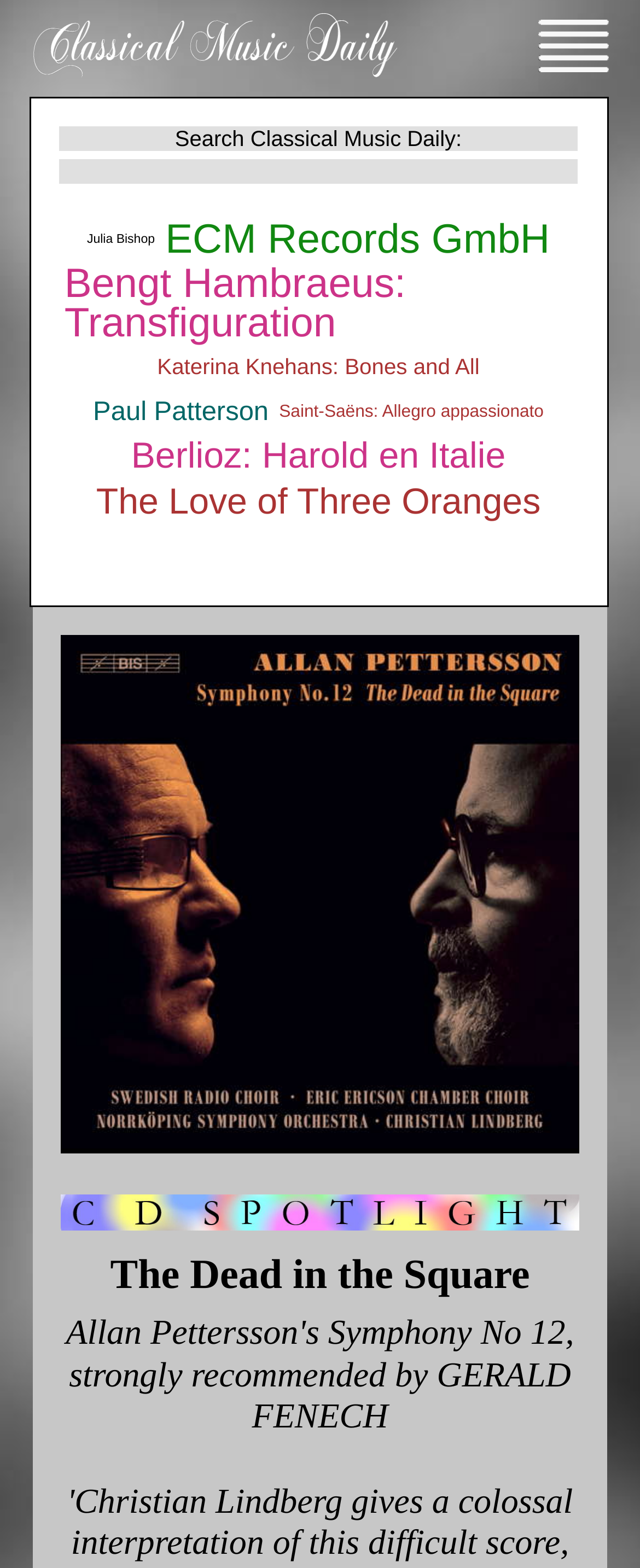Detail the features and information presented on the webpage.

This webpage is about classical music, specifically featuring Allan Pettersson's Symphony No 12, "The Dead in the Square". At the top right corner, there is a menu link accompanied by a small image. Below it, there is a larger image of the "Classical Music Daily" logo. 

On the left side, there is a search bar with a button labeled "Search Classical Music Daily:" and a textbox to input search queries. Below the search bar, there are several links to different classical music-related topics, including composers, albums, and music pieces. These links are arranged in a vertical column, with the first link being "Julia Bishop" and the last one being "The Love of Three Oranges".

On the right side, there is a large image of the album cover "Allan Pettersson: Symphony No 12 'The Dead in the Square'". Below the image, there is a link labeled "CD Spotlight" accompanied by a small image, and a heading that reads "The Dead in the Square".